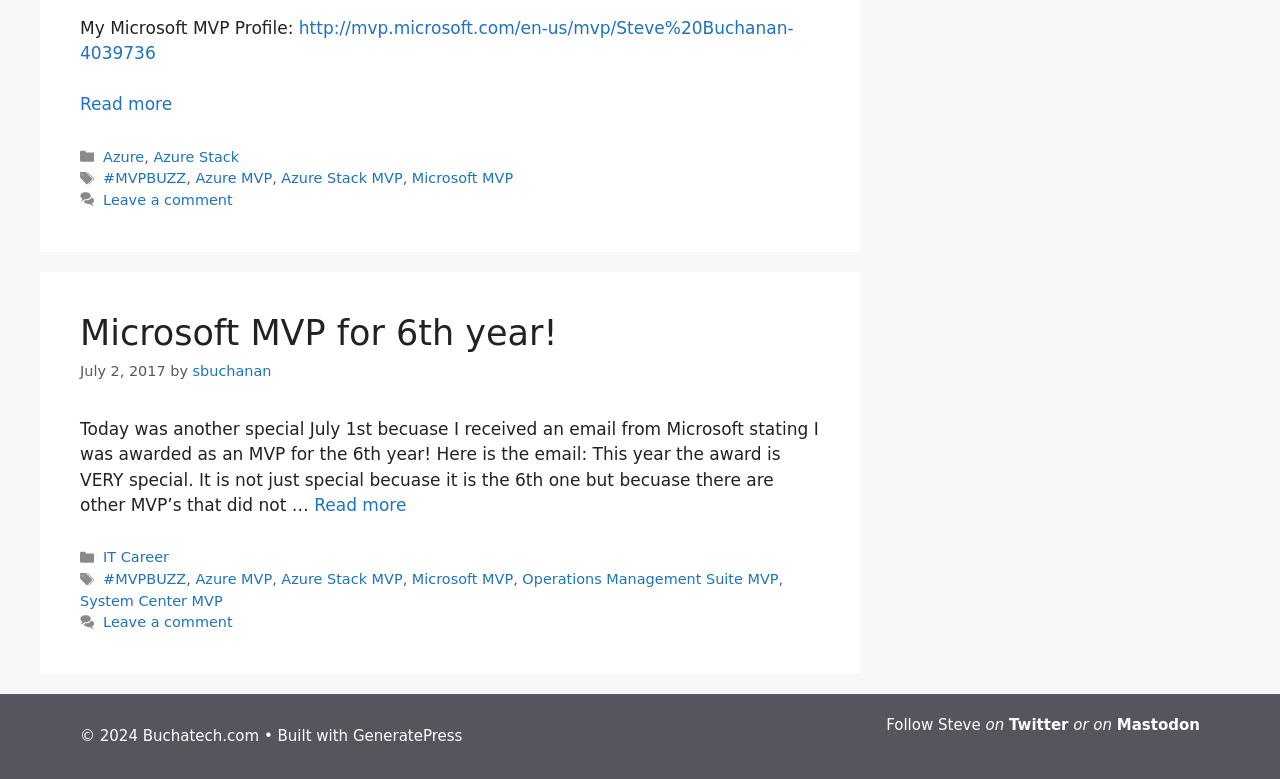What is the category of the article?
Look at the image and construct a detailed response to the question.

The category of the article is mentioned in the footer section as 'Categories' and 'IT Career' is one of the links under it.